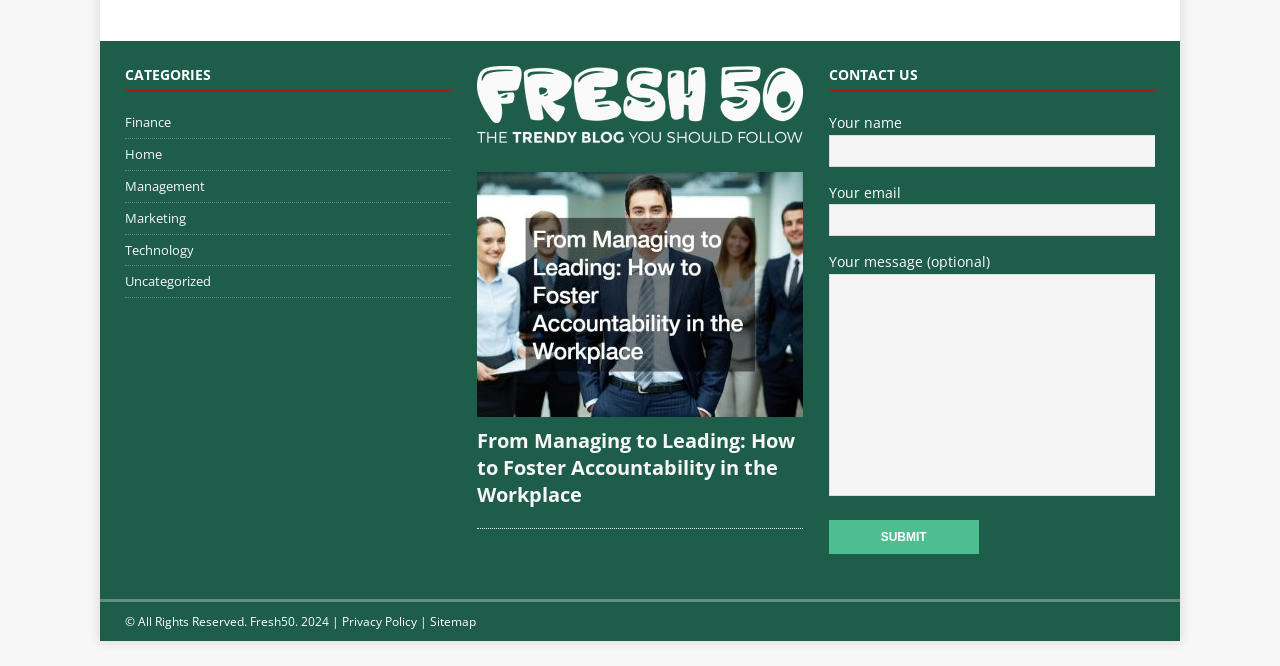Please identify the bounding box coordinates of the element's region that should be clicked to execute the following instruction: "Click on the Finance link". The bounding box coordinates must be four float numbers between 0 and 1, i.e., [left, top, right, bottom].

[0.098, 0.169, 0.352, 0.208]